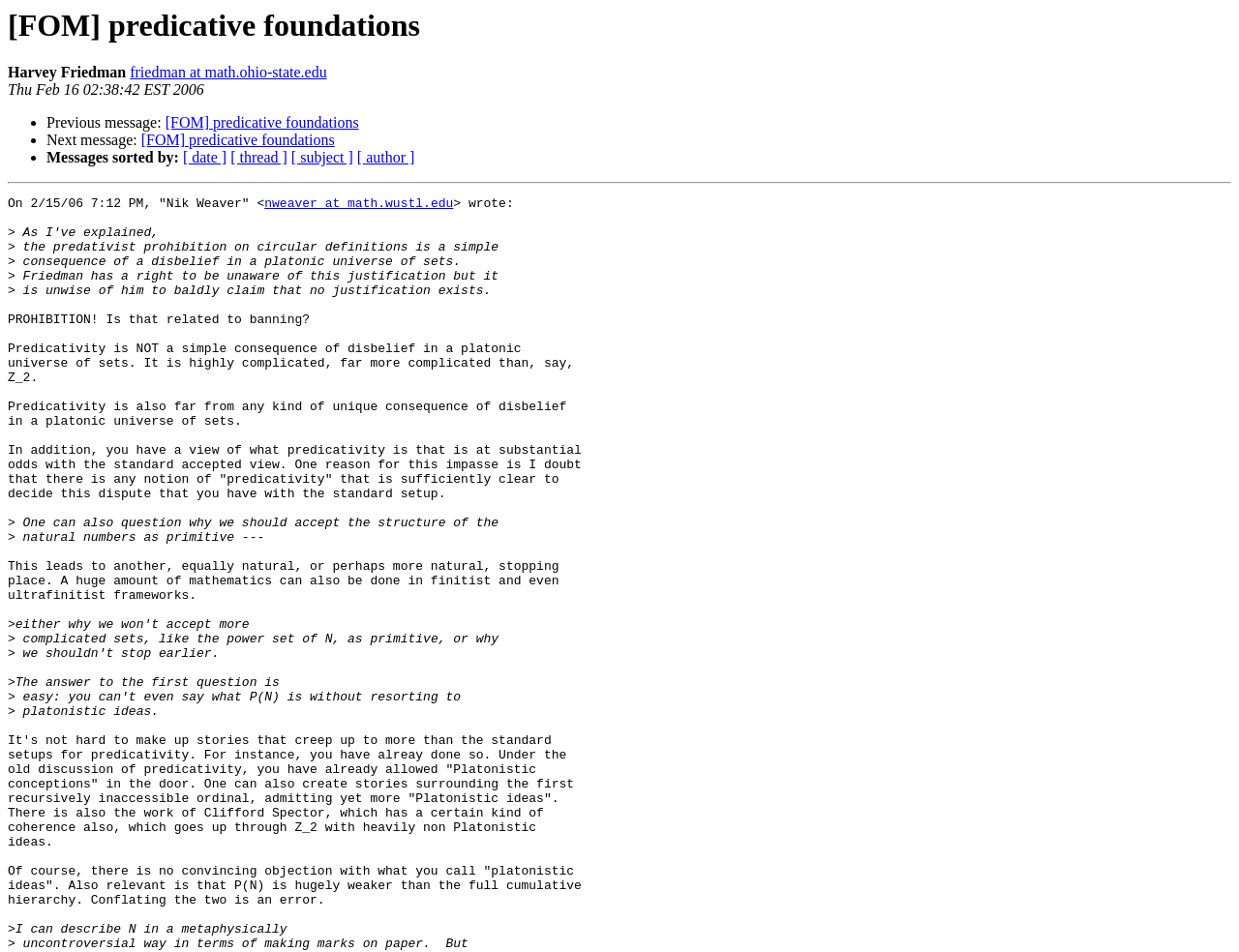Pinpoint the bounding box coordinates of the element that must be clicked to accomplish the following instruction: "Sort messages by date". The coordinates should be in the format of four float numbers between 0 and 1, i.e., [left, top, right, bottom].

[0.148, 0.157, 0.183, 0.174]